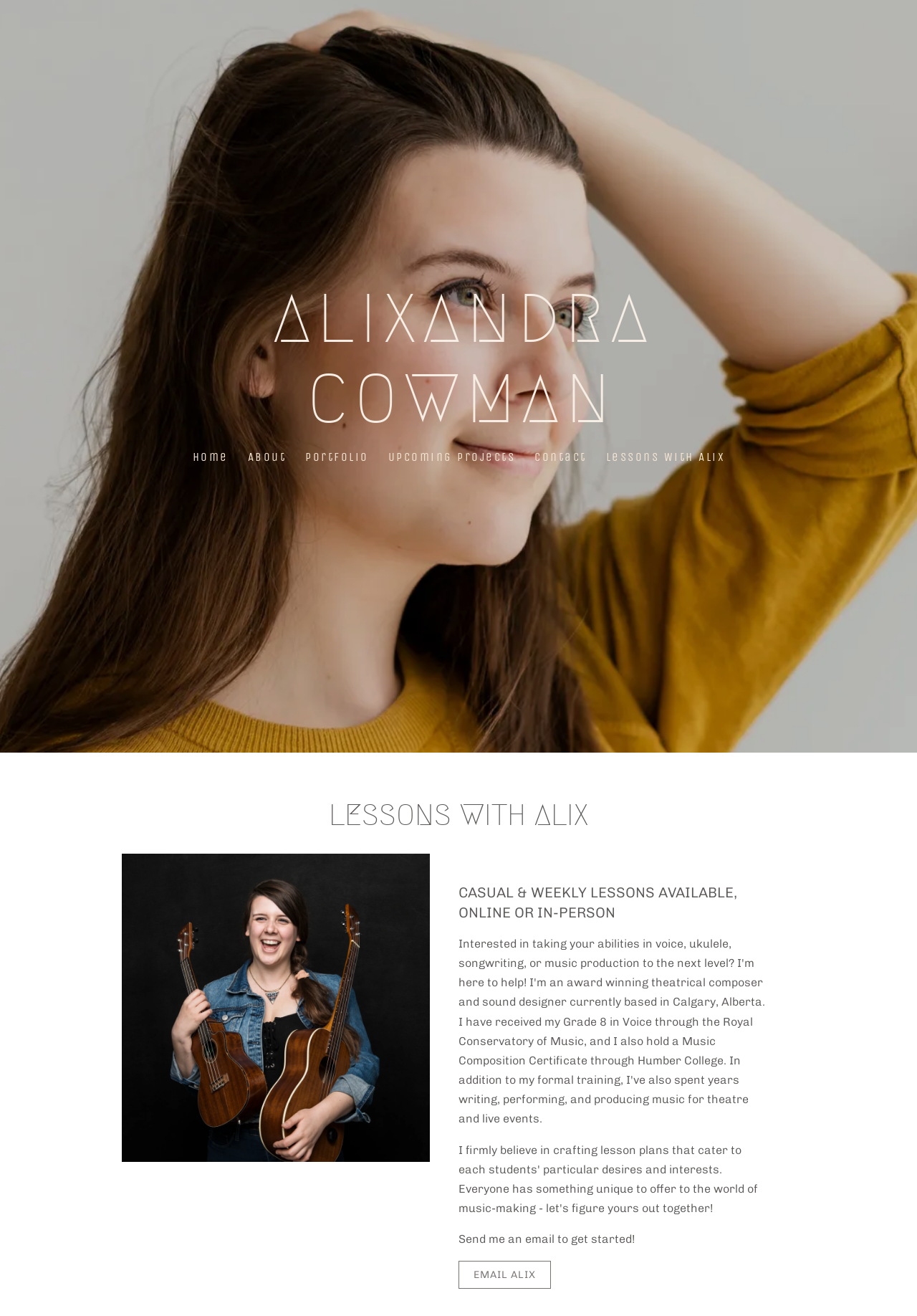What is the name of the folk artist?
Based on the image, answer the question with as much detail as possible.

The name of the folk artist can be found in the heading element 'ALIXANDRA COWMAN' at the top of the webpage, which suggests that the webpage is about this artist.